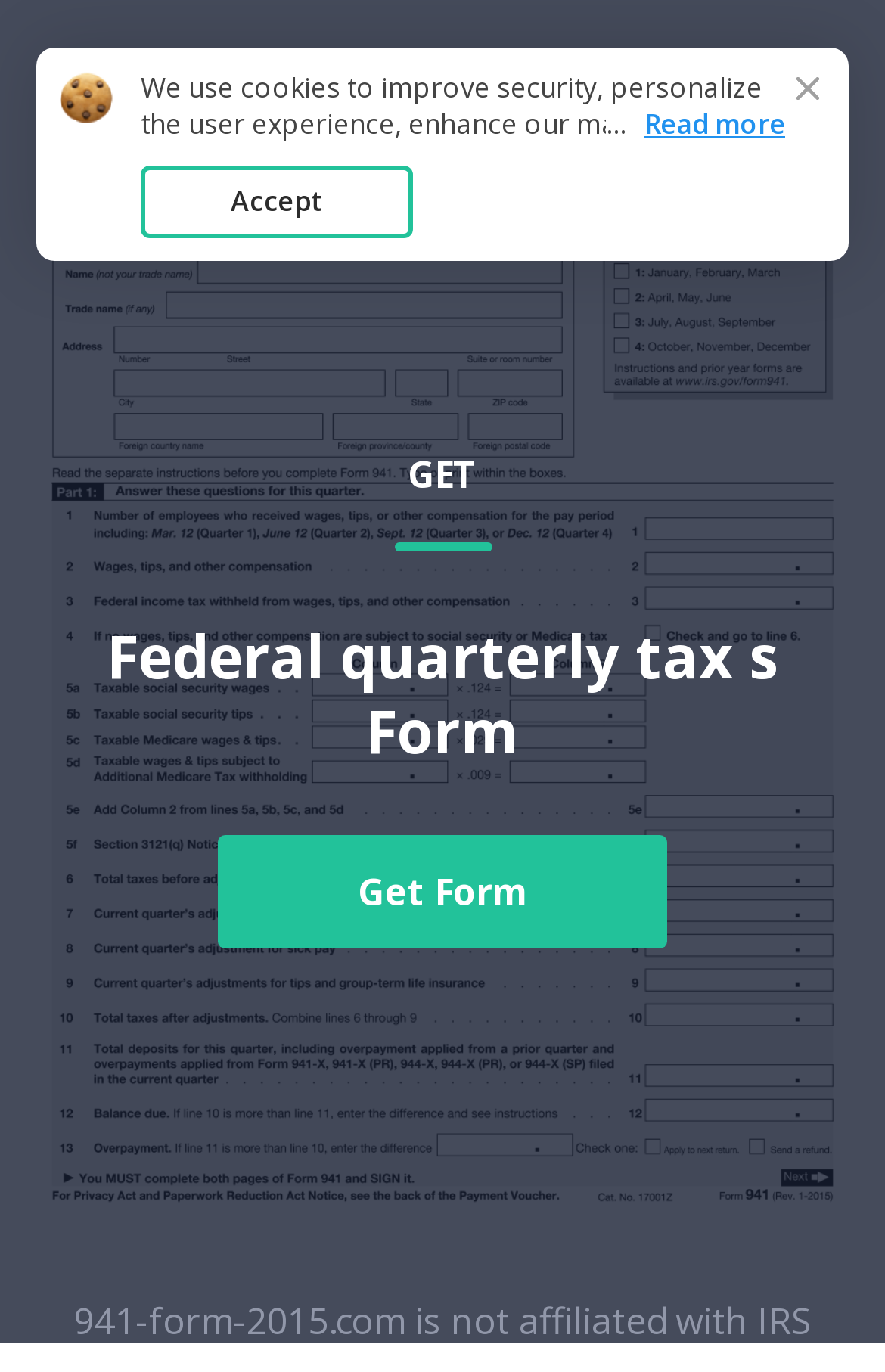Predict the bounding box of the UI element based on this description: "Get Form".

[0.246, 0.609, 0.754, 0.691]